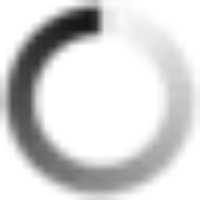Please provide a detailed answer to the question below by examining the image:
What are the four essential functions of a SCADA system?

According to the caption, the white paper highlights the four essential functions of any SCADA system, which are data acquisition, data communication, data presentation, and control capability, providing a comprehensive understanding of SCADA systems.